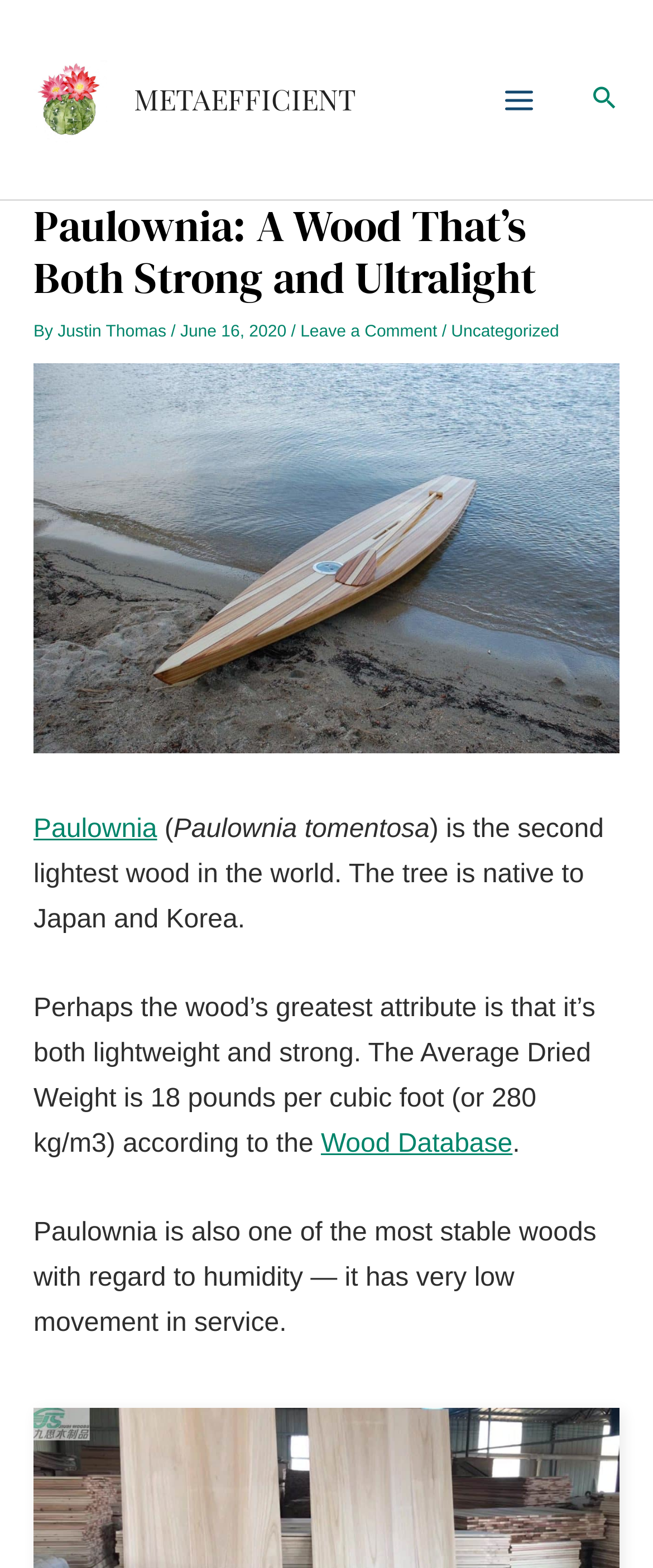Where is Paulownia native to?
Look at the image and provide a detailed response to the question.

According to the webpage, Paulownia is native to Japan and Korea, which is mentioned in the sentence 'The tree is native to Japan and Korea'.